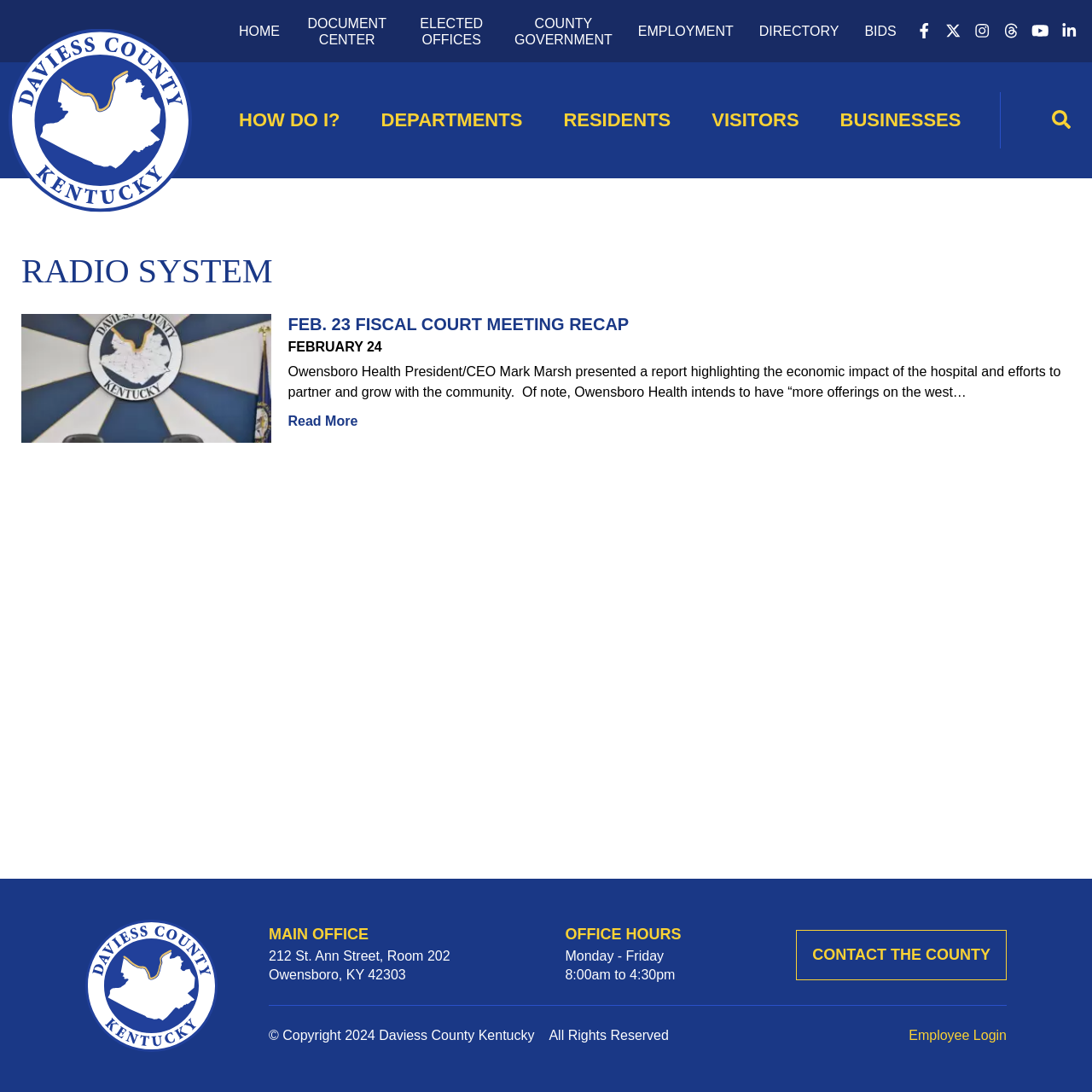Please identify the bounding box coordinates of the clickable area that will fulfill the following instruction: "Visit the Facebook page". The coordinates should be in the format of four float numbers between 0 and 1, i.e., [left, top, right, bottom].

[0.833, 0.007, 0.859, 0.05]